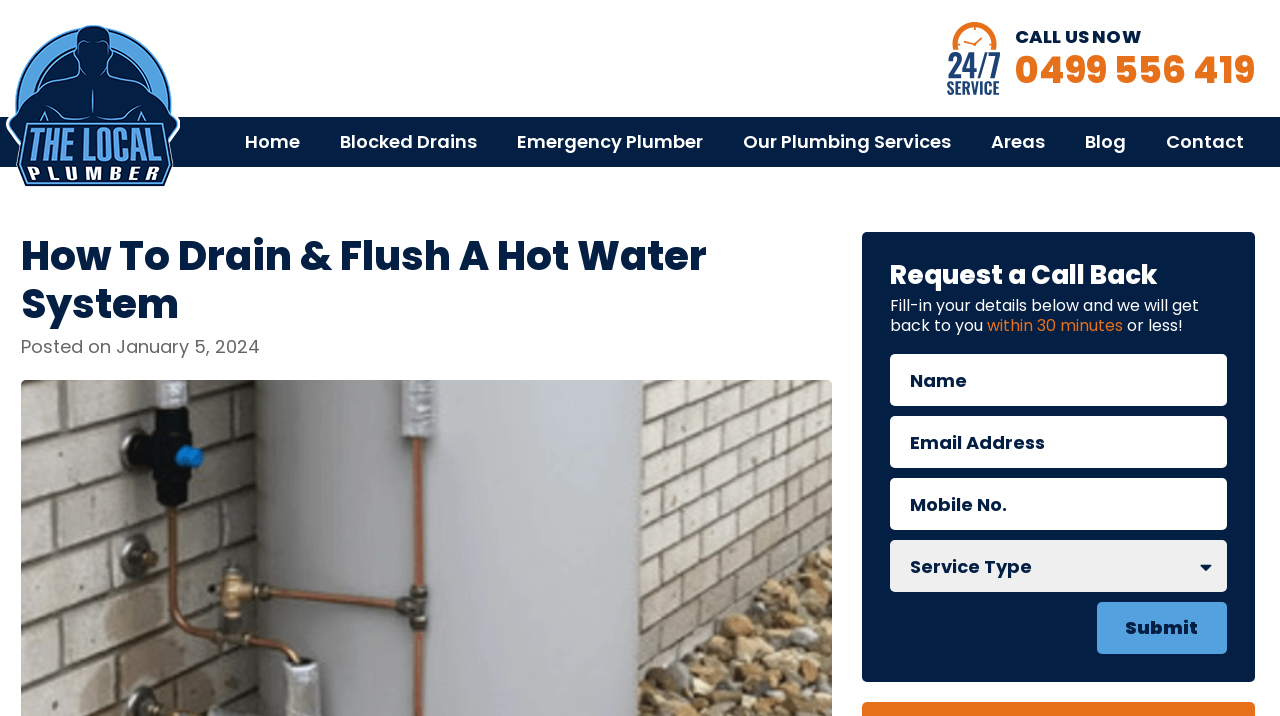Give the bounding box coordinates for the element described as: "Blocked Drains".

[0.25, 0.164, 0.388, 0.233]